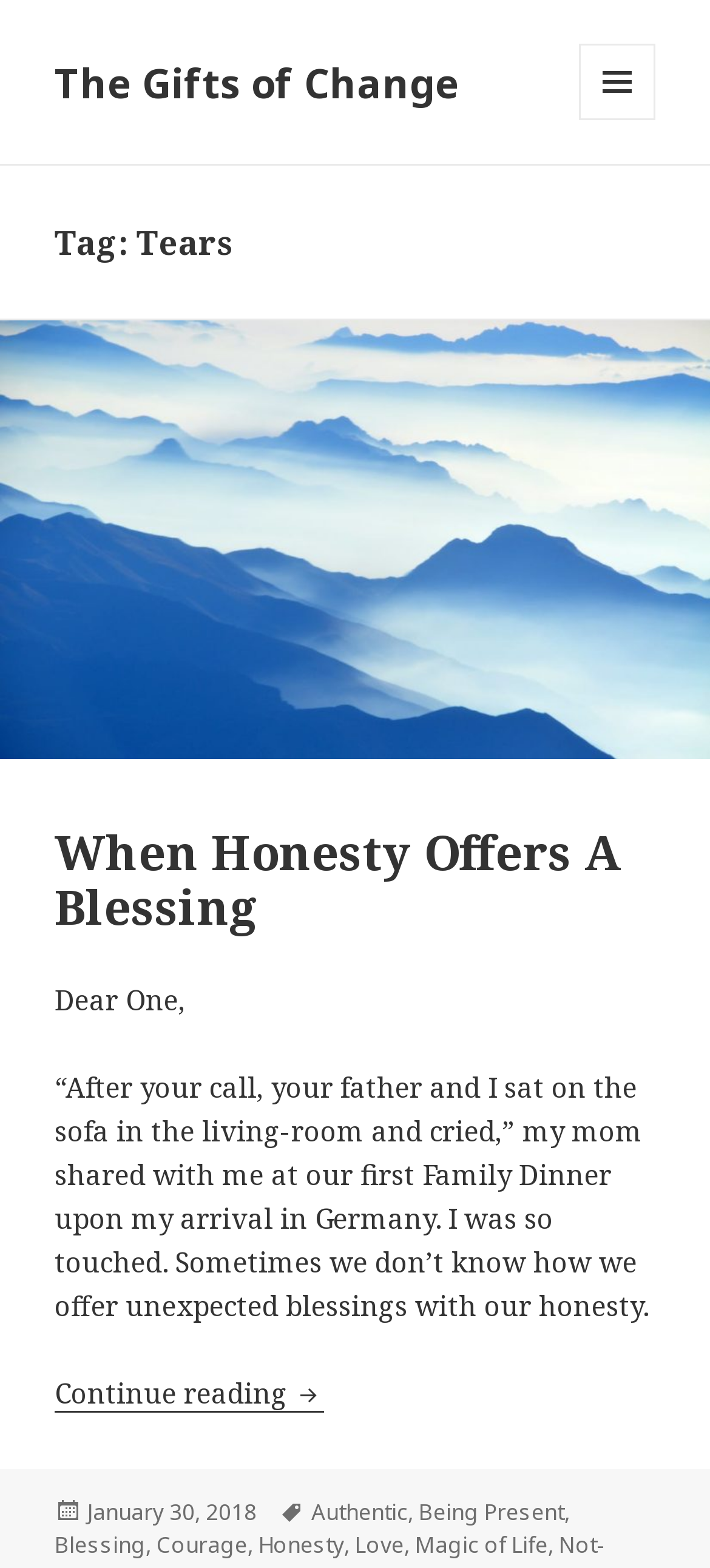Using the provided element description: "Love", identify the bounding box coordinates. The coordinates should be four floats between 0 and 1 in the order [left, top, right, bottom].

[0.5, 0.975, 0.569, 0.996]